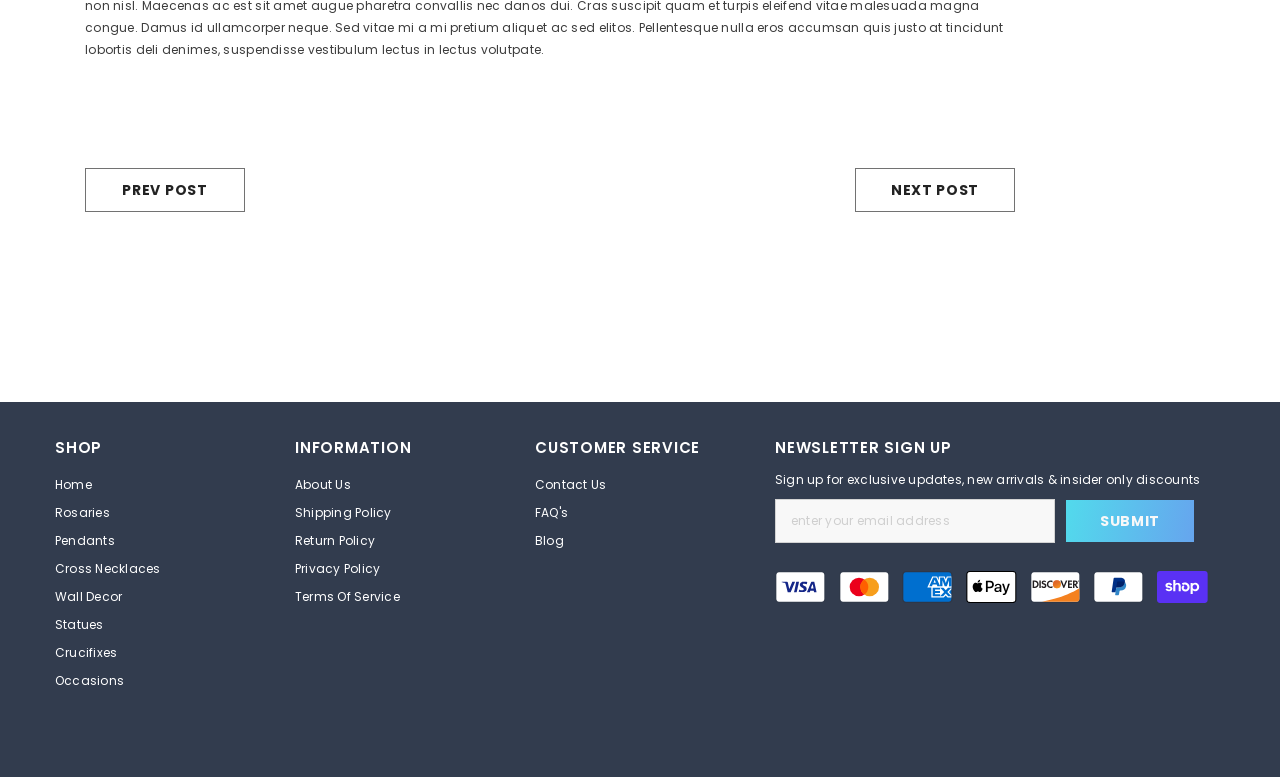Pinpoint the bounding box coordinates of the clickable area needed to execute the instruction: "Click on the 'Contact Us' link". The coordinates should be specified as four float numbers between 0 and 1, i.e., [left, top, right, bottom].

[0.418, 0.606, 0.474, 0.642]